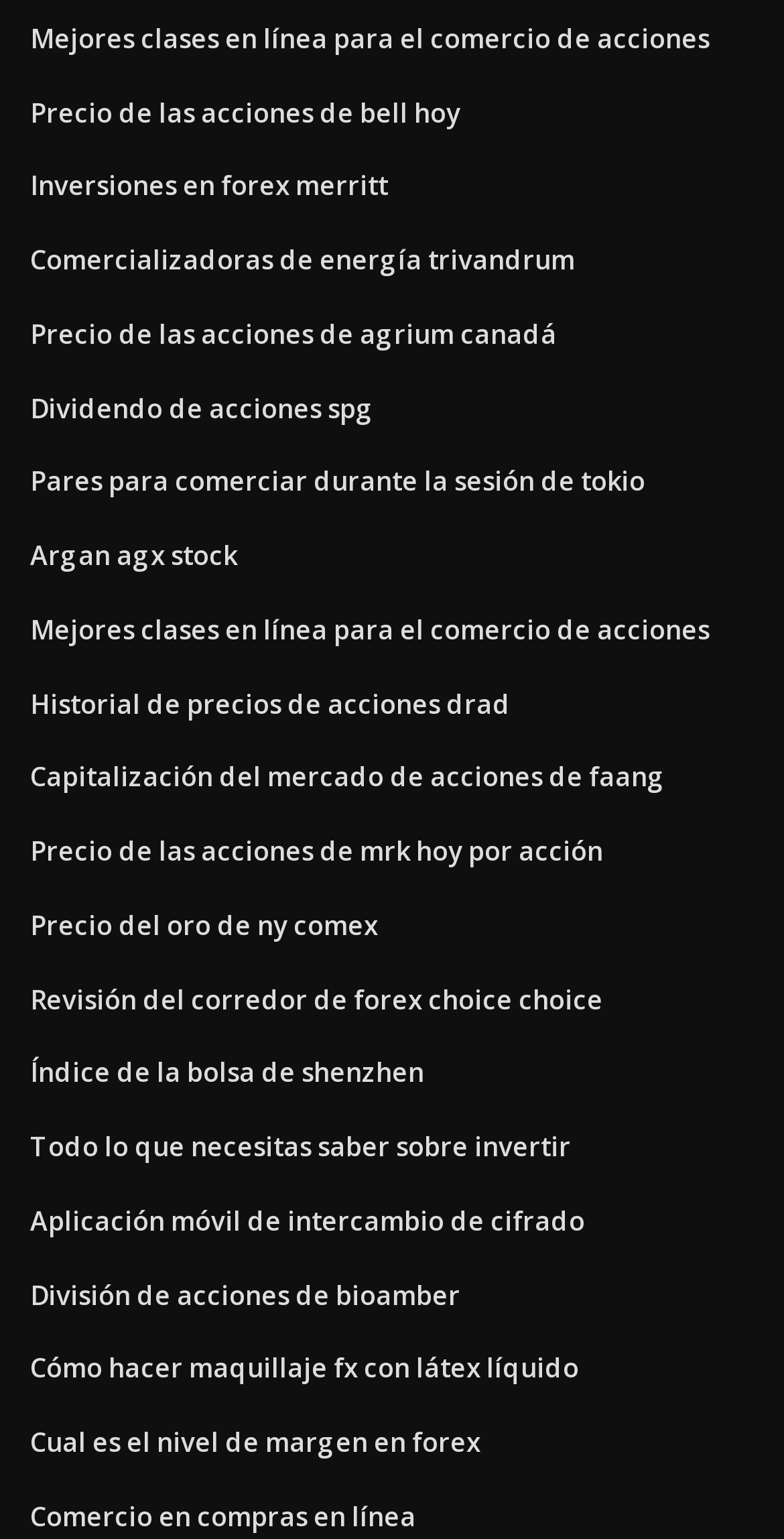Please specify the bounding box coordinates in the format (top-left x, top-left y, bottom-right x, bottom-right y), with values ranging from 0 to 1. Identify the bounding box for the UI component described as follows: Comercializadoras de energía trivandrum

[0.038, 0.157, 0.733, 0.18]